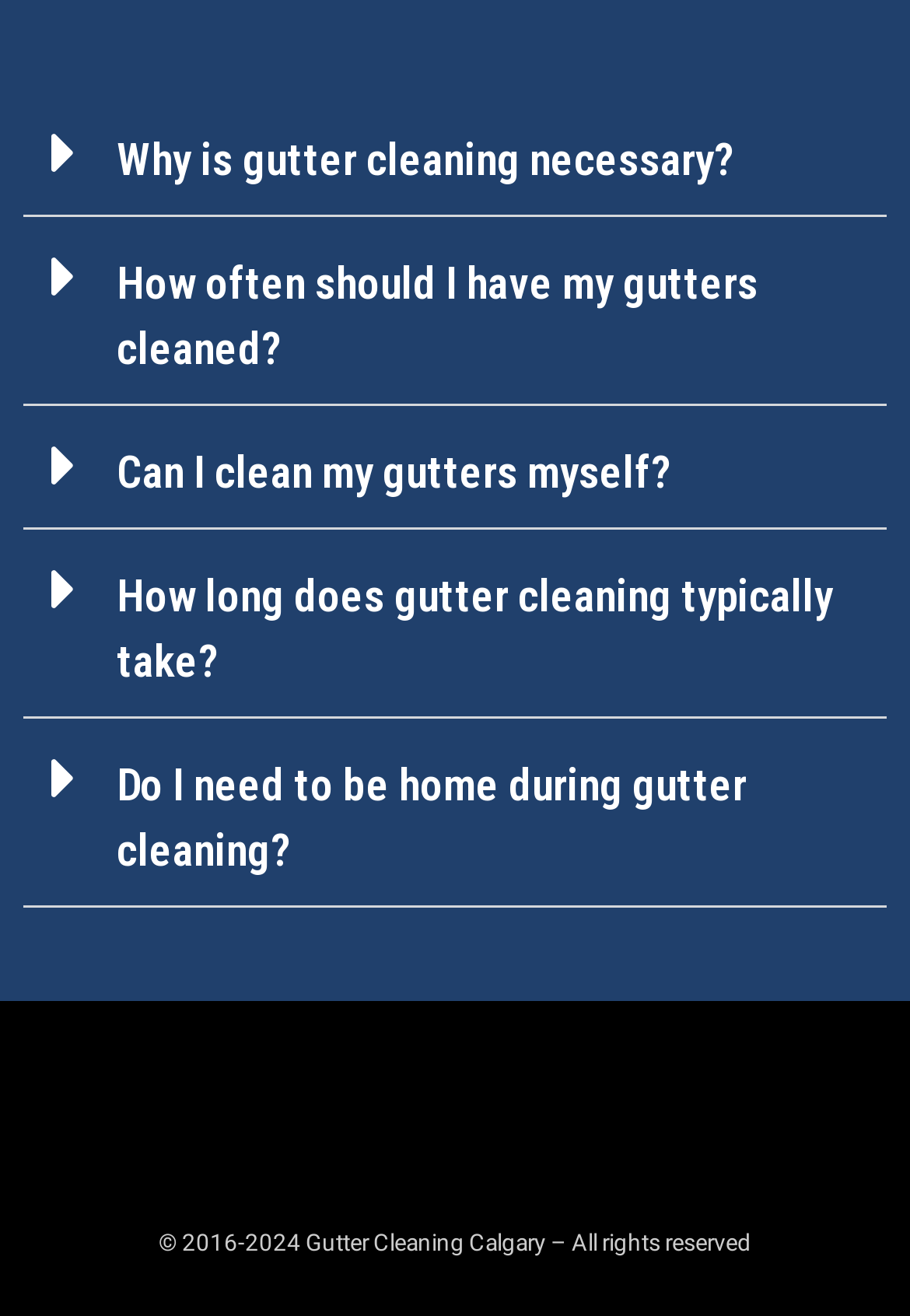Please identify the coordinates of the bounding box that should be clicked to fulfill this instruction: "Click on 'How often should I have my gutters cleaned?'".

[0.026, 0.166, 0.974, 0.309]